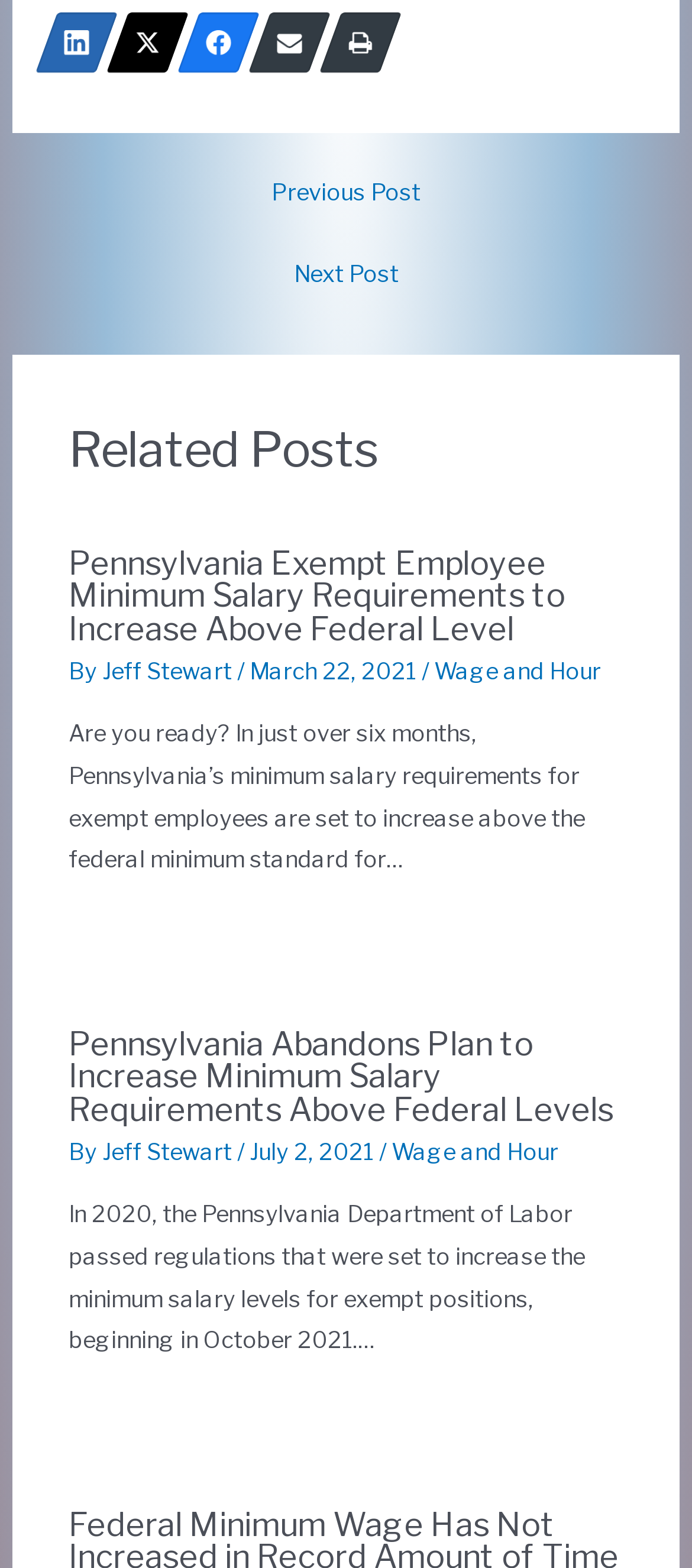What is the title of the first related post?
Please respond to the question with as much detail as possible.

The first related post has a heading element with the text 'Pennsylvania Exempt Employee Minimum Salary Requirements to Increase Above Federal Level', which can be identified by its bounding box coordinates and OCR text.